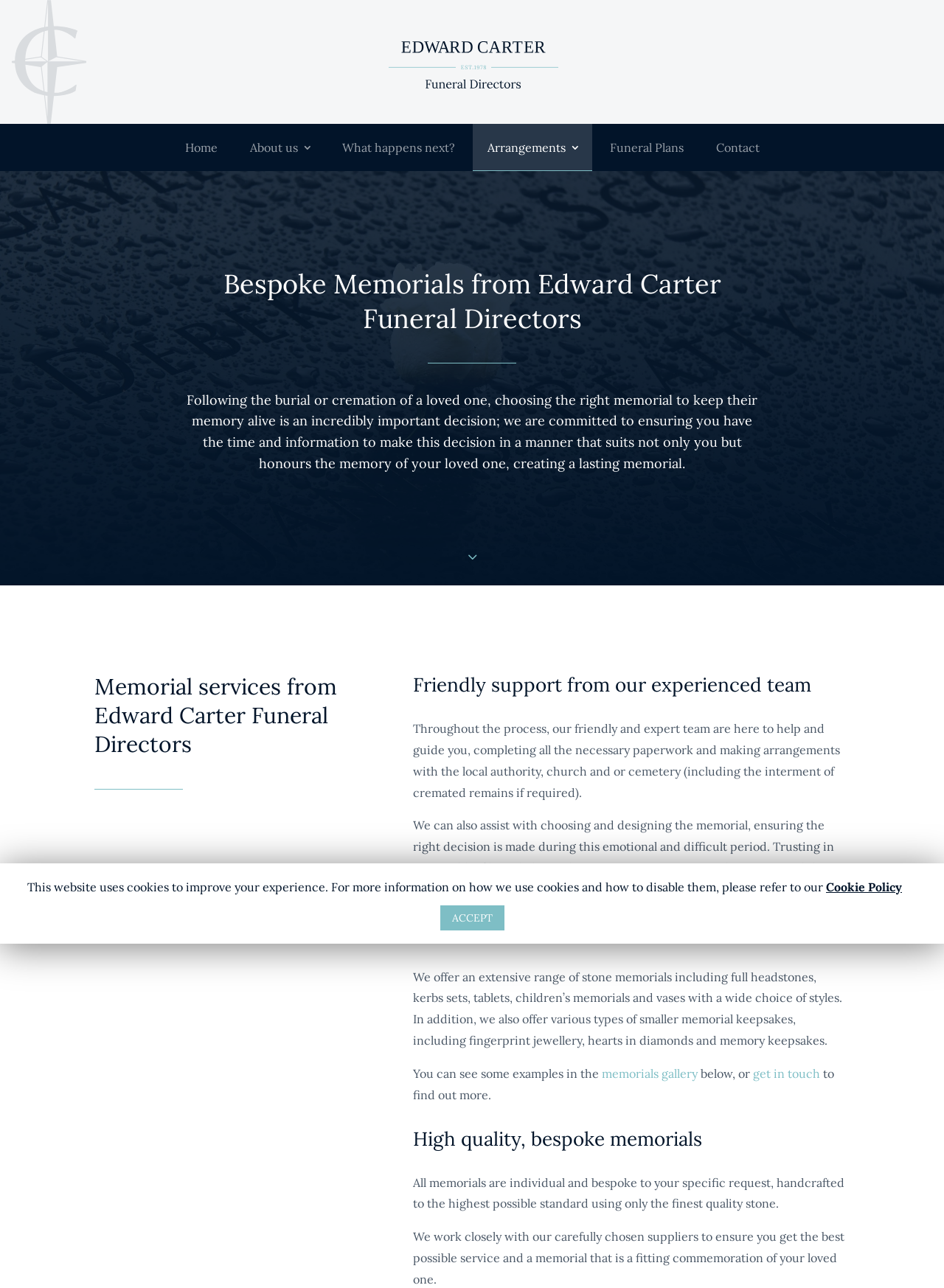What types of memorials are offered?
Please answer using one word or phrase, based on the screenshot.

Stone memorials and keepsakes